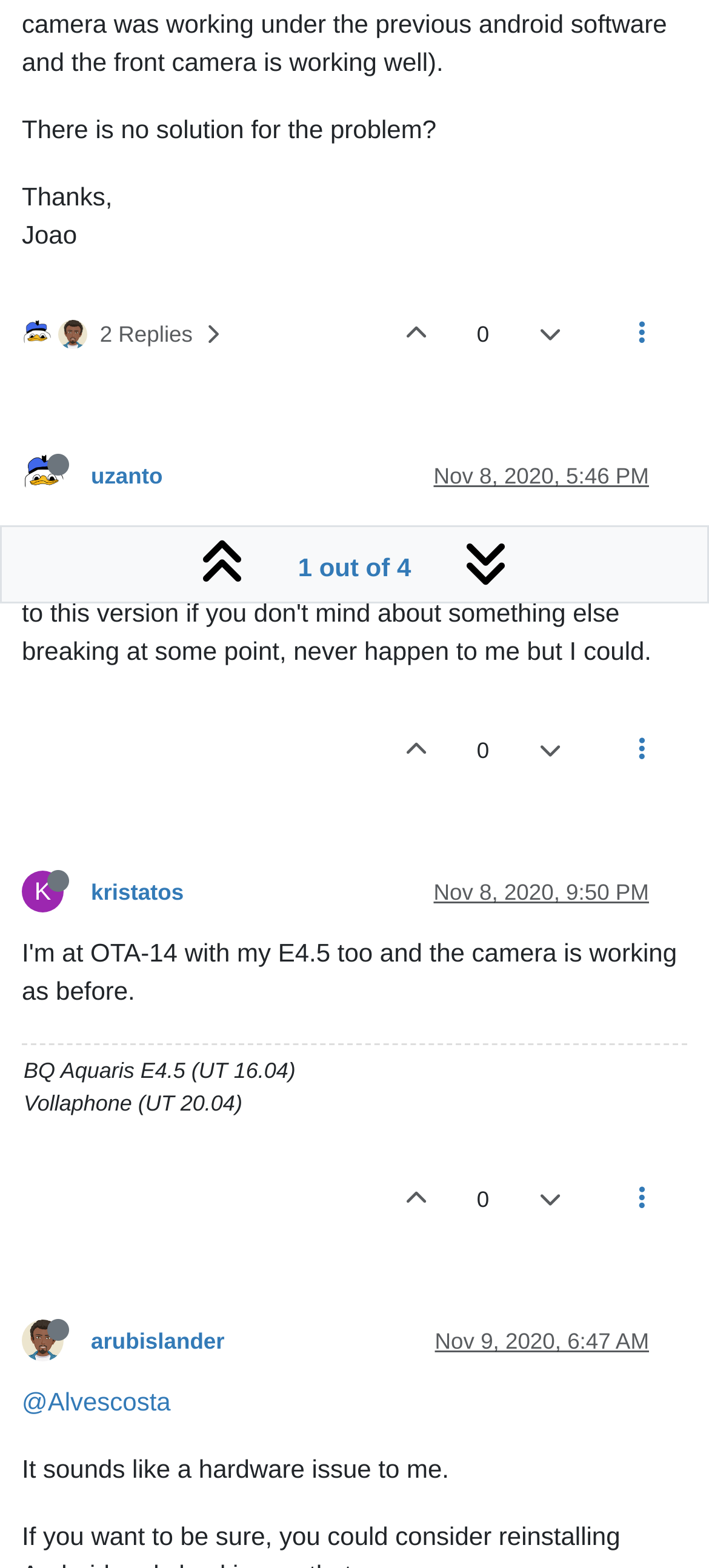Based on the element description "arubislander", predict the bounding box coordinates of the UI element.

[0.128, 0.848, 0.317, 0.864]